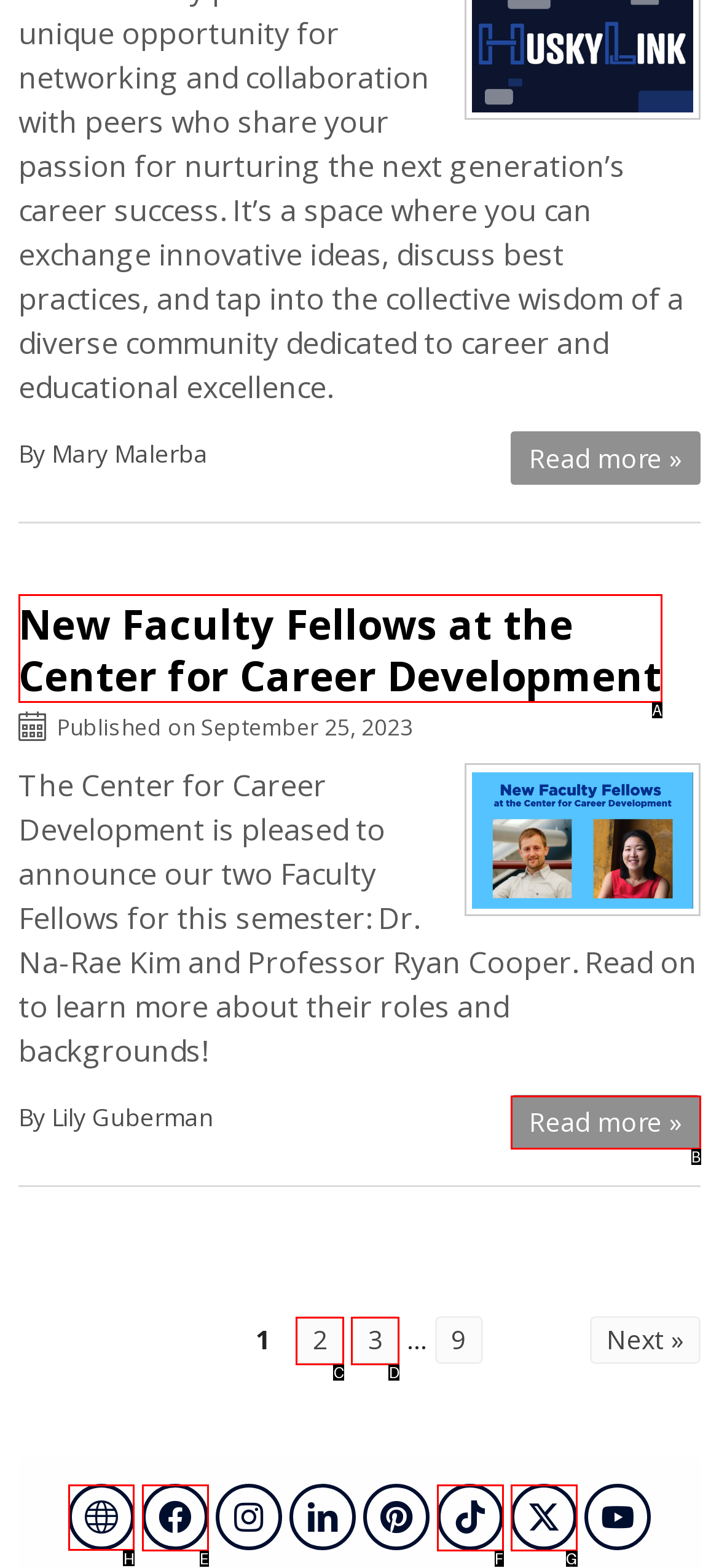Identify which HTML element should be clicked to fulfill this instruction: Visit the blog Reply with the correct option's letter.

H